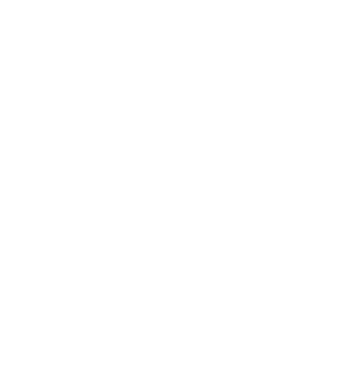What is the name of the museum hosting the exhibition?
With the help of the image, please provide a detailed response to the question.

According to the caption, the exhibition featuring the works of Jaansoo, Tooming, and Veliste is running from December 14, 2023, to May 26, 2024, at the Kumu Art Museum, which is the name of the museum hosting the exhibition.